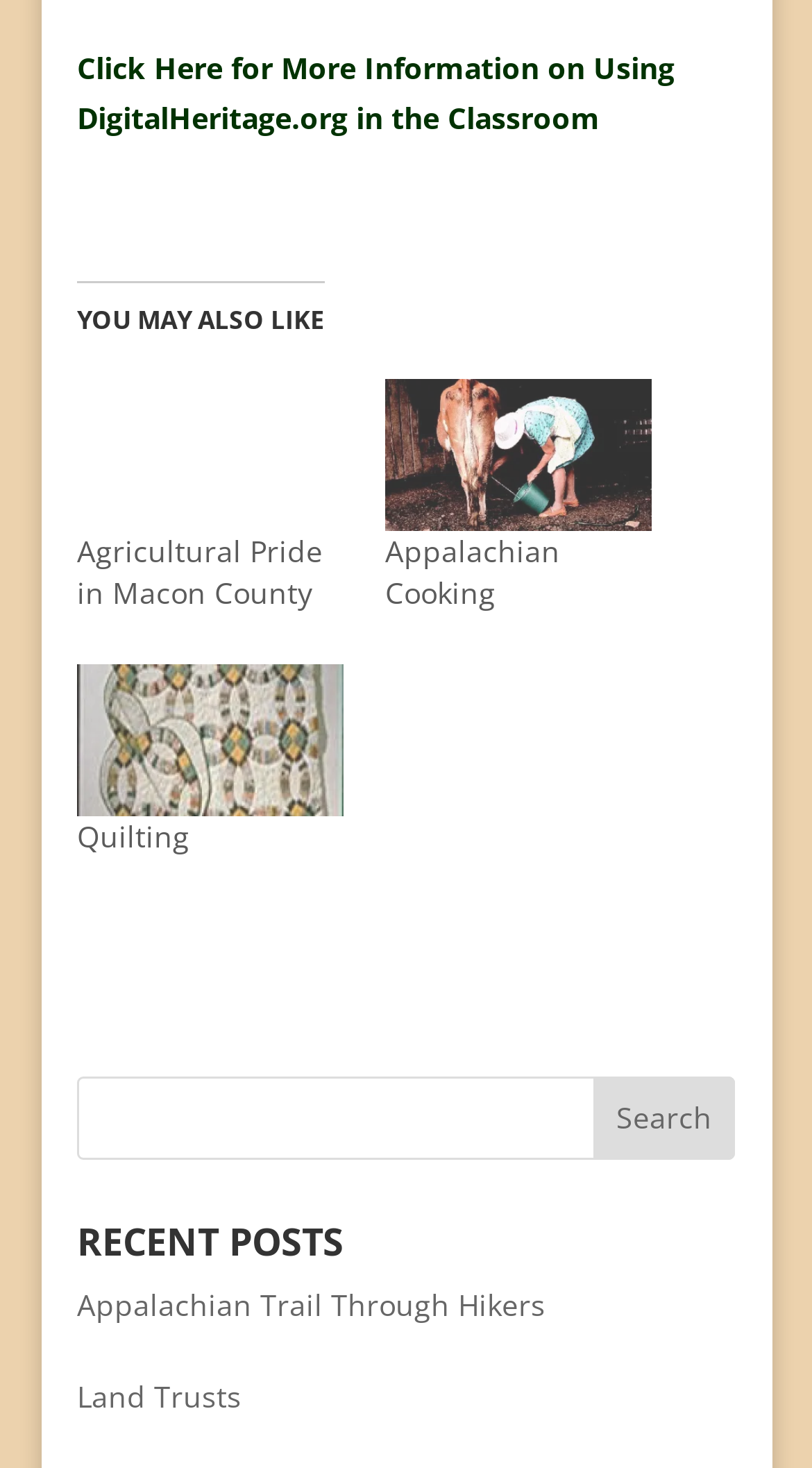Bounding box coordinates are specified in the format (top-left x, top-left y, bottom-right x, bottom-right y). All values are floating point numbers bounded between 0 and 1. Please provide the bounding box coordinate of the region this sentence describes: value="Search"

[0.732, 0.733, 0.905, 0.79]